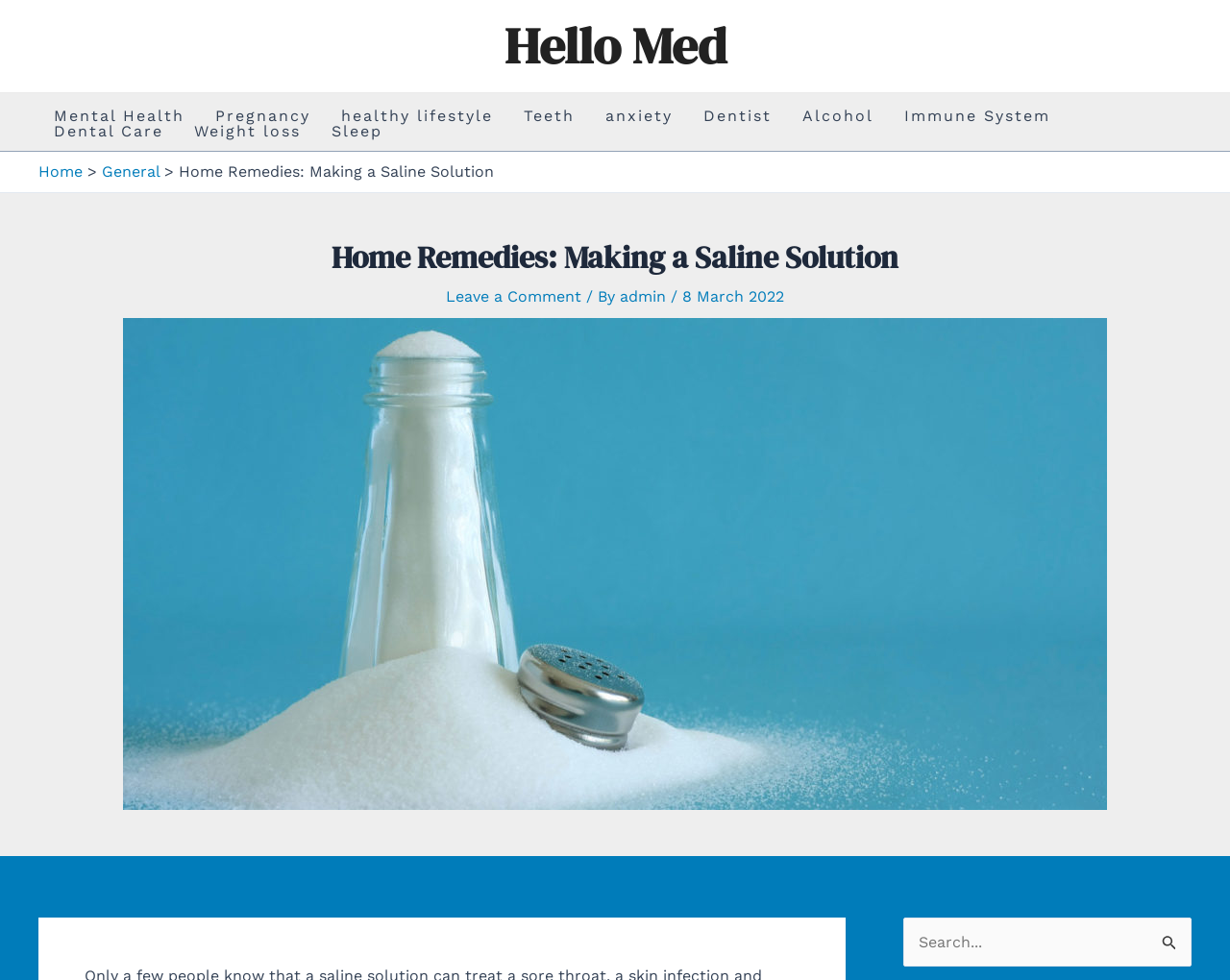Could you find the bounding box coordinates of the clickable area to complete this instruction: "go to Hello Med homepage"?

[0.41, 0.011, 0.59, 0.082]